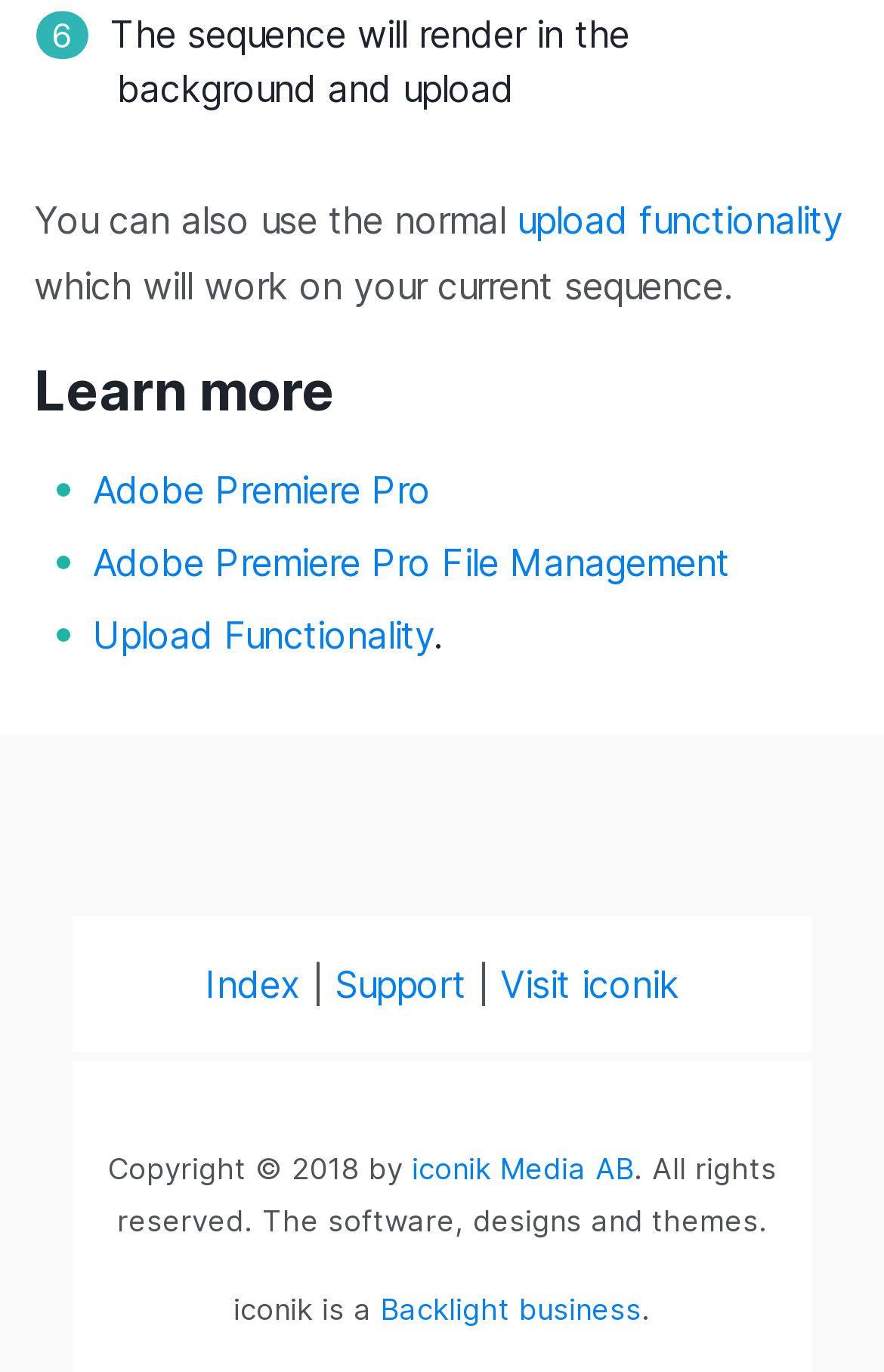From the webpage screenshot, predict the bounding box of the UI element that matches this description: "Index".

[0.232, 0.7, 0.34, 0.733]